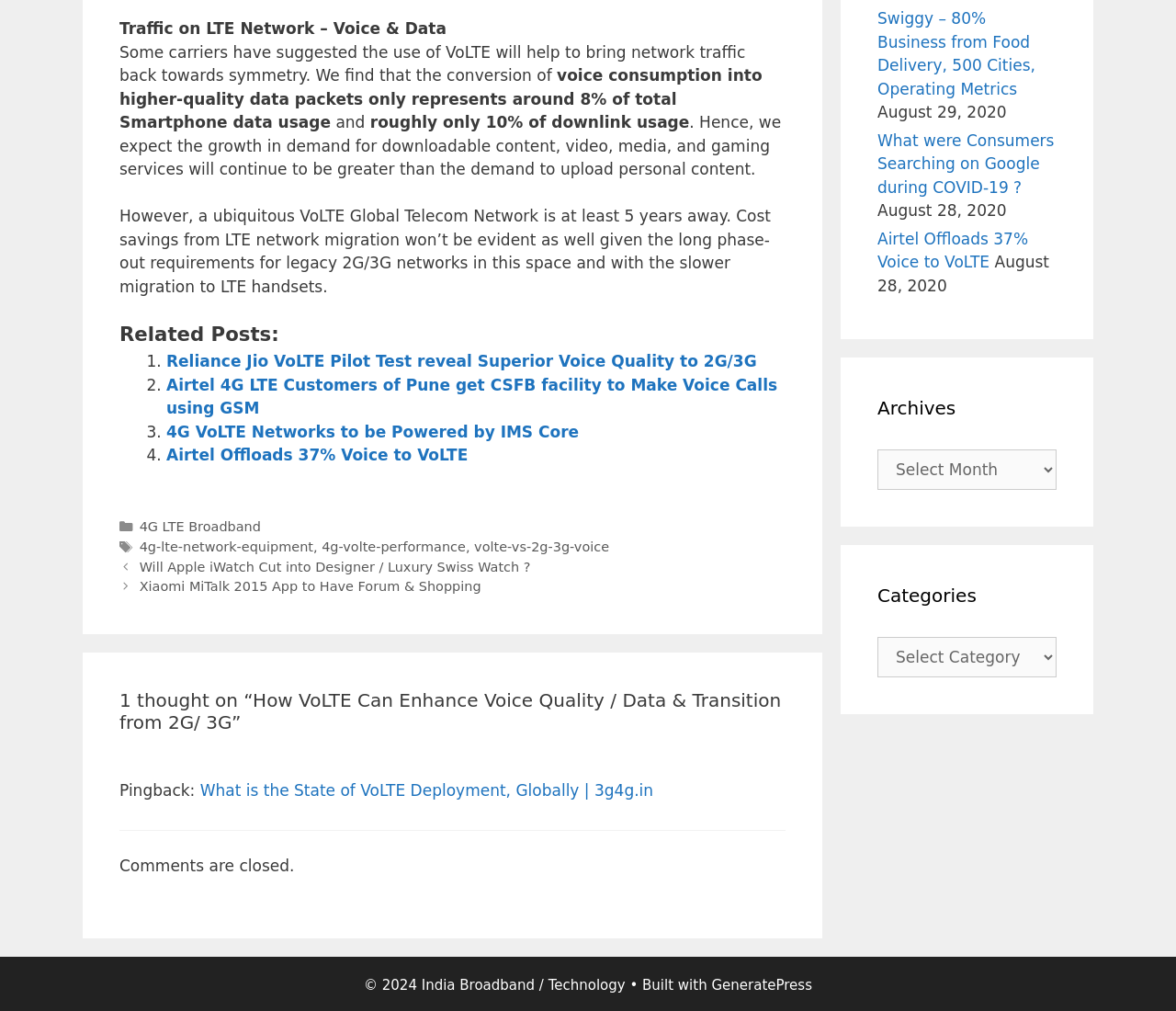Please identify the bounding box coordinates of the element that needs to be clicked to perform the following instruction: "Click on 'GeneratePress'".

[0.605, 0.966, 0.691, 0.983]